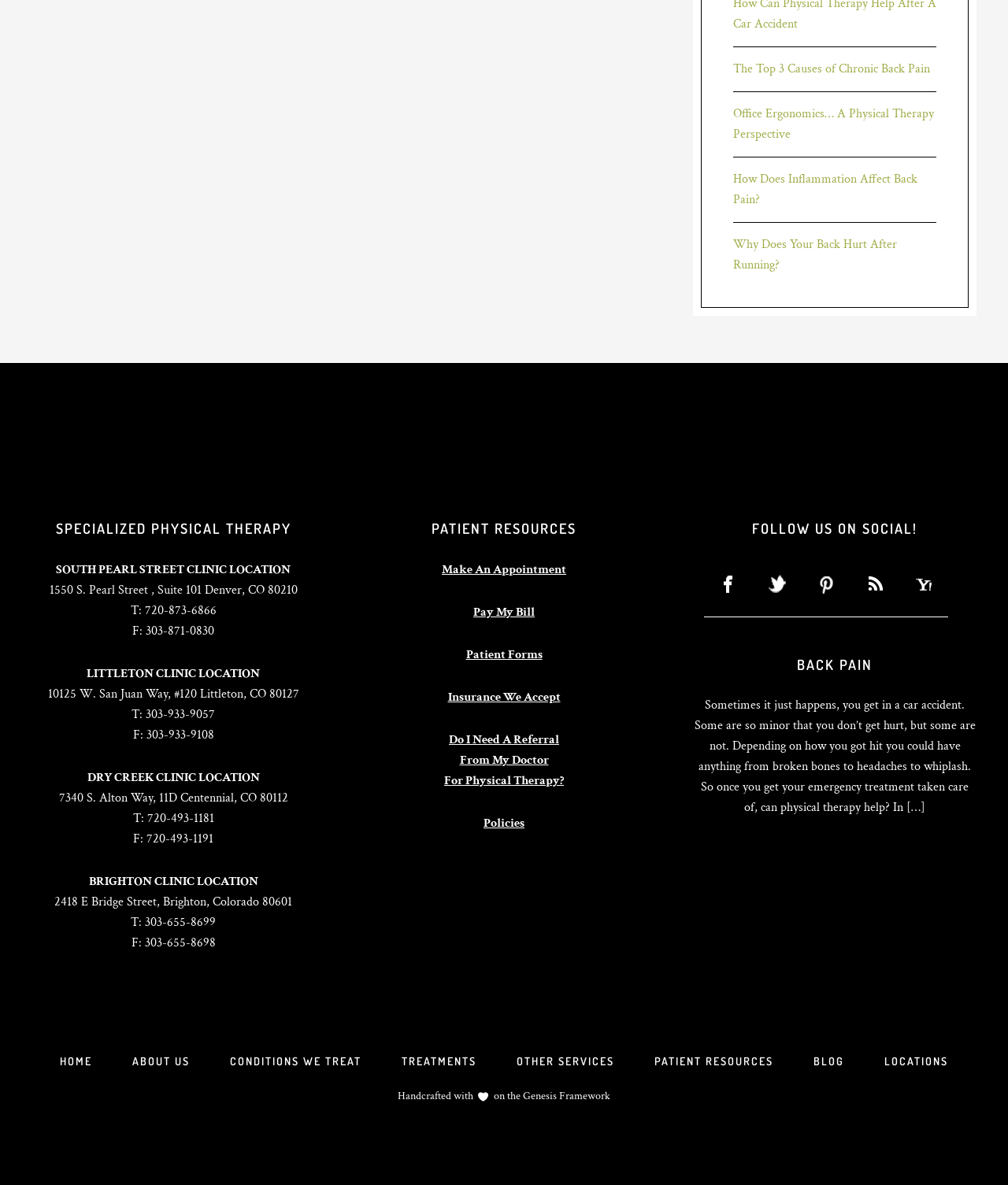What is the phone number of the South Pearl Street Clinic?
Refer to the image and offer an in-depth and detailed answer to the question.

I found the phone number of the South Pearl Street Clinic by looking at the StaticText element that contains the clinic's contact information, which is 'T: 720-873-6866'.